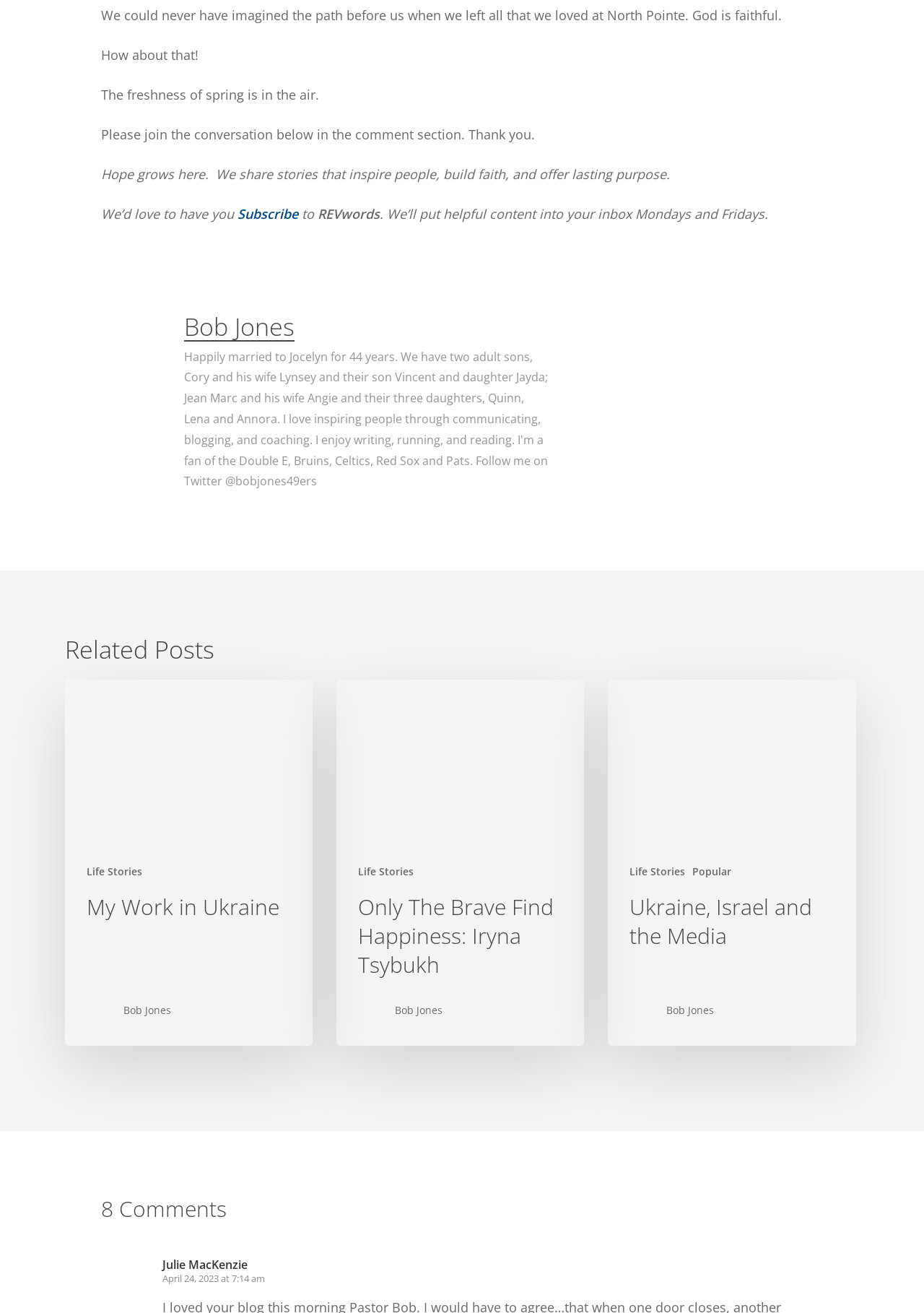Locate the UI element described as follows: "Popular". Return the bounding box coordinates as four float numbers between 0 and 1 in the order [left, top, right, bottom].

[0.75, 0.659, 0.792, 0.669]